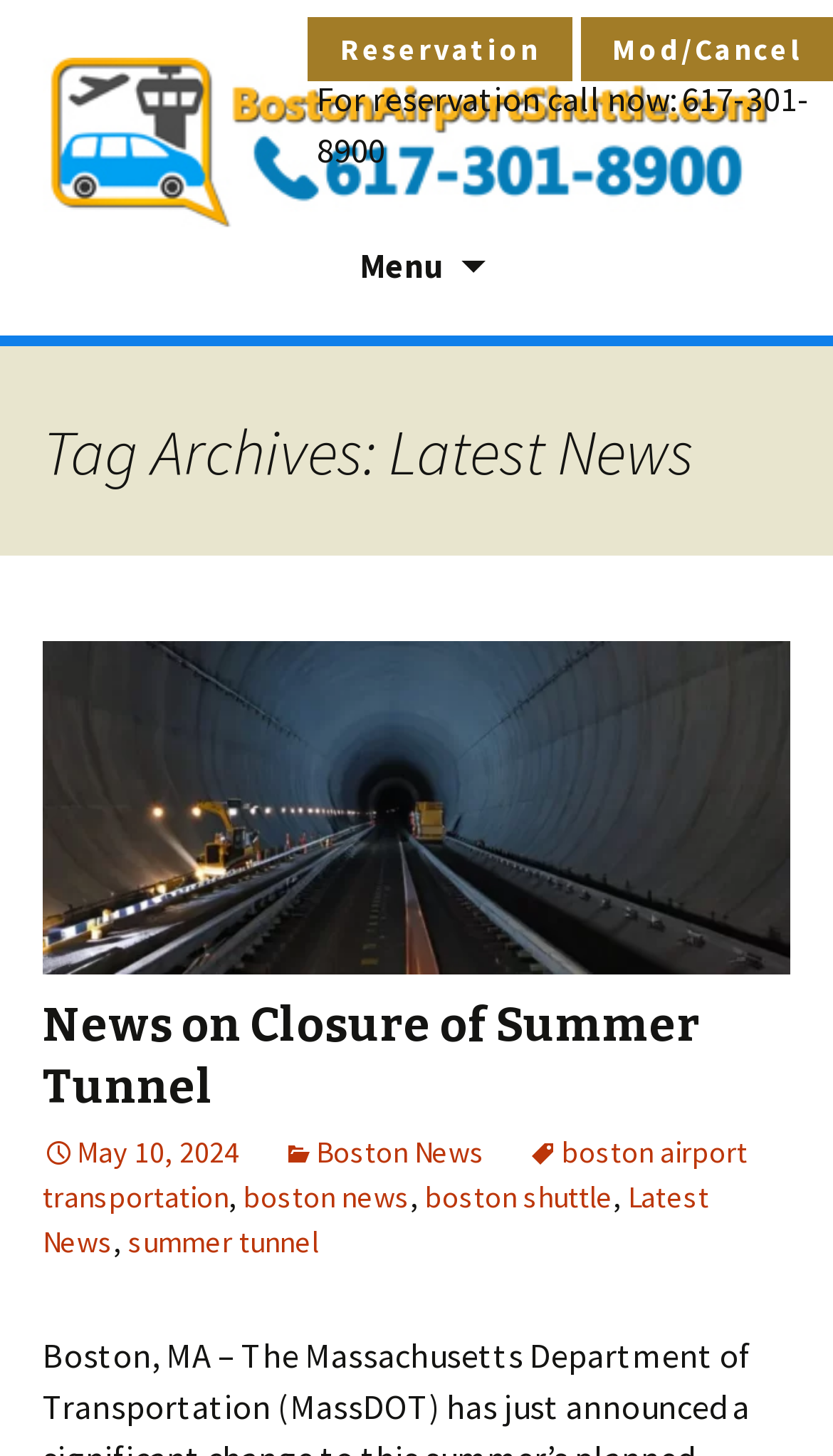Use a single word or phrase to answer the question: 
What is the topic of the news article?

Closure of Summer Tunnel